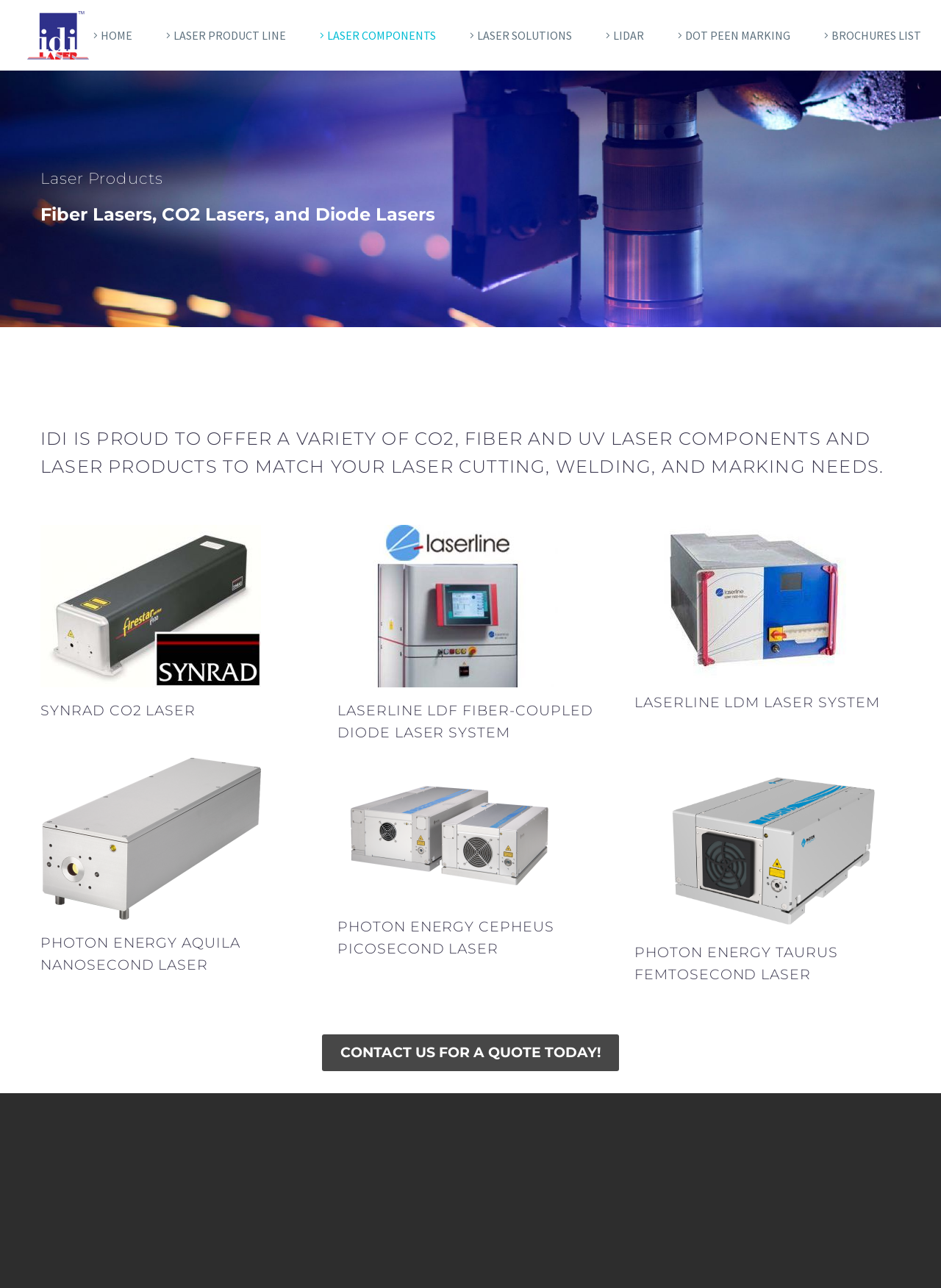Give a concise answer using only one word or phrase for this question:
What is the purpose of the laser systems?

Laser cutting, welding, and marking